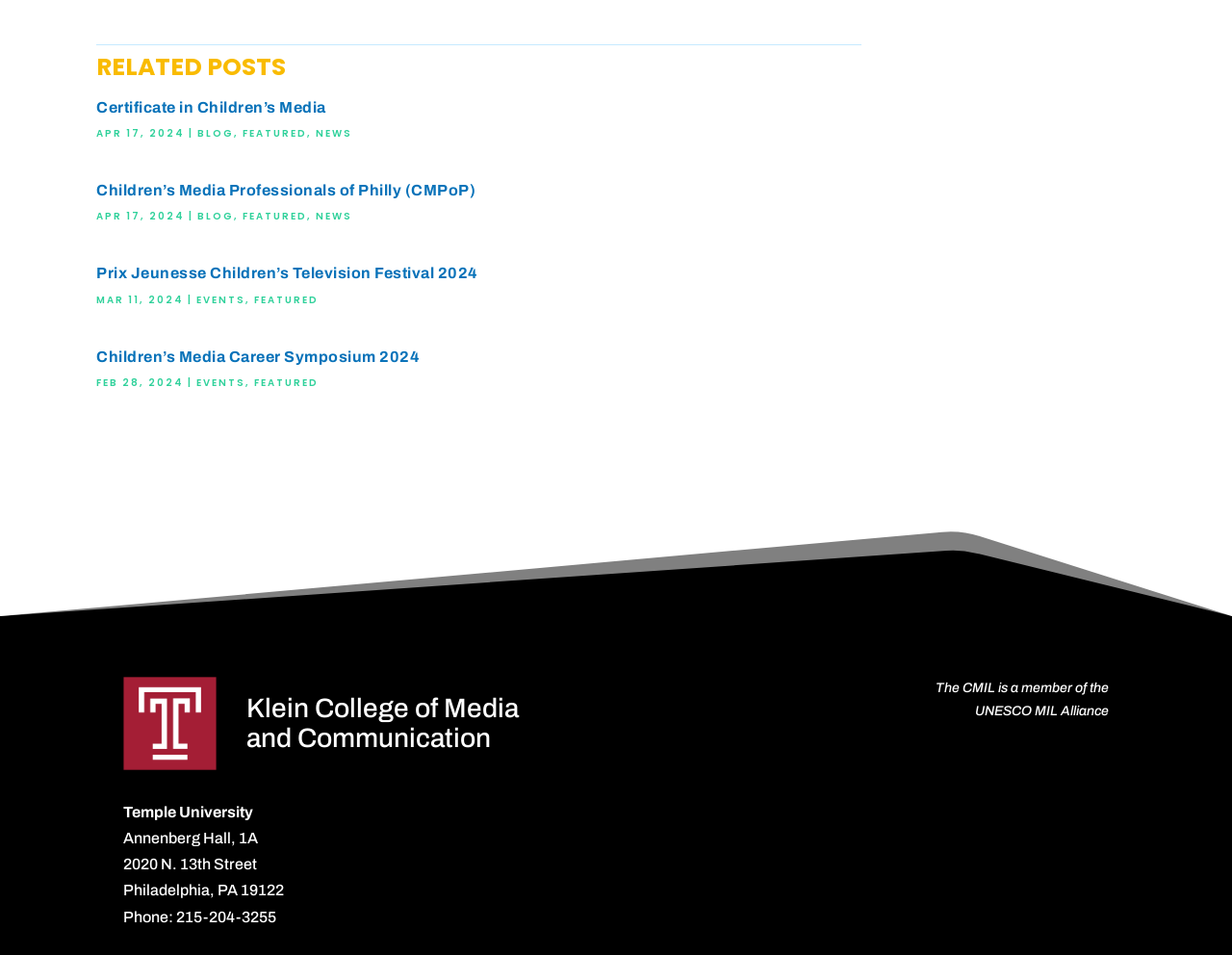What is the title of the first related post?
Based on the image content, provide your answer in one word or a short phrase.

Certificate in Children’s Media